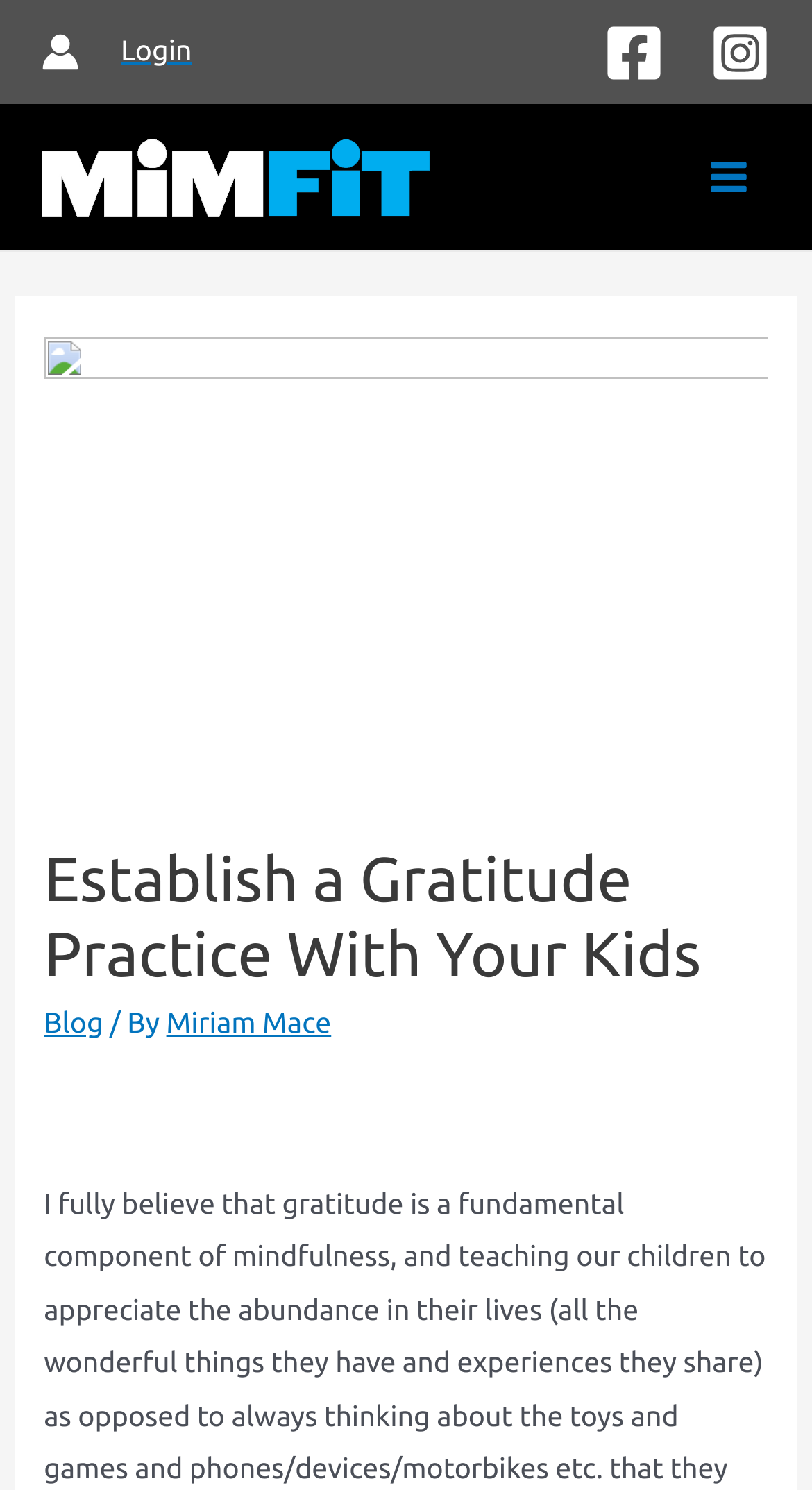Determine the bounding box coordinates for the UI element matching this description: "Main Menu".

[0.845, 0.091, 0.949, 0.147]